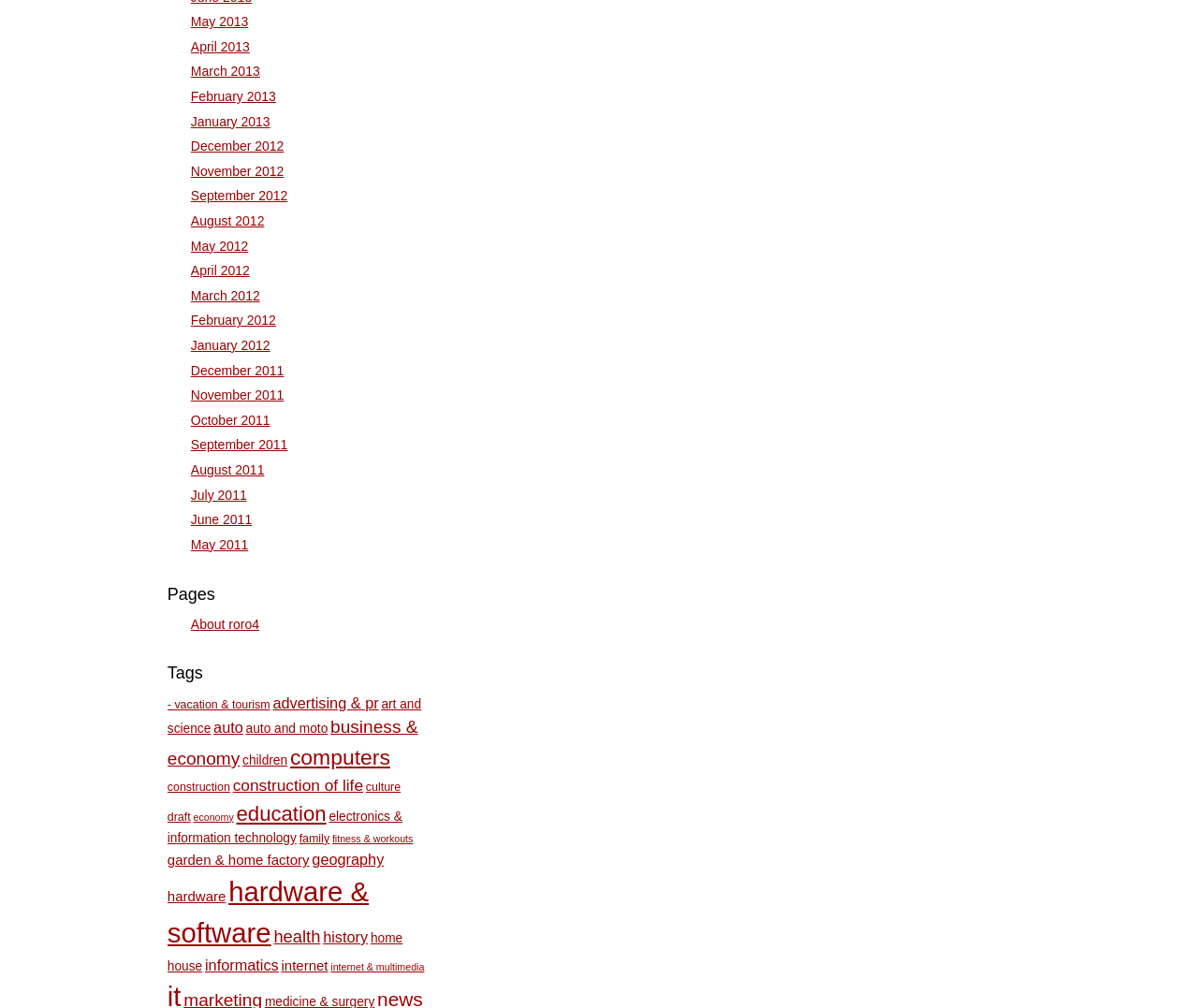Identify the bounding box coordinates for the UI element mentioned here: "electronics & information technology". Provide the coordinates as four float values between 0 and 1, i.e., [left, top, right, bottom].

[0.14, 0.803, 0.336, 0.838]